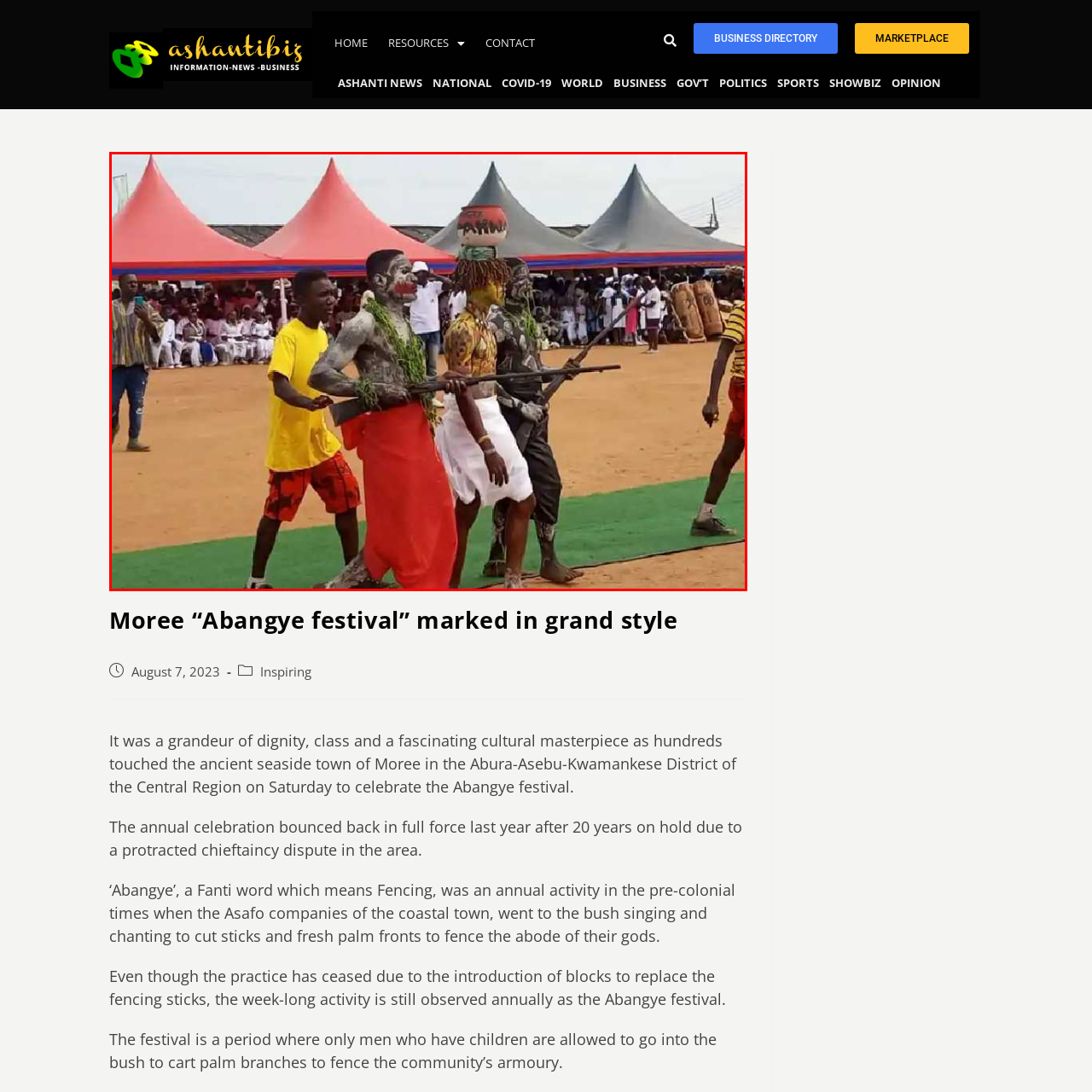Notice the image within the red frame, What is the significance of the Abangye festival?
 Your response should be a single word or phrase.

Unity and cultural heritage